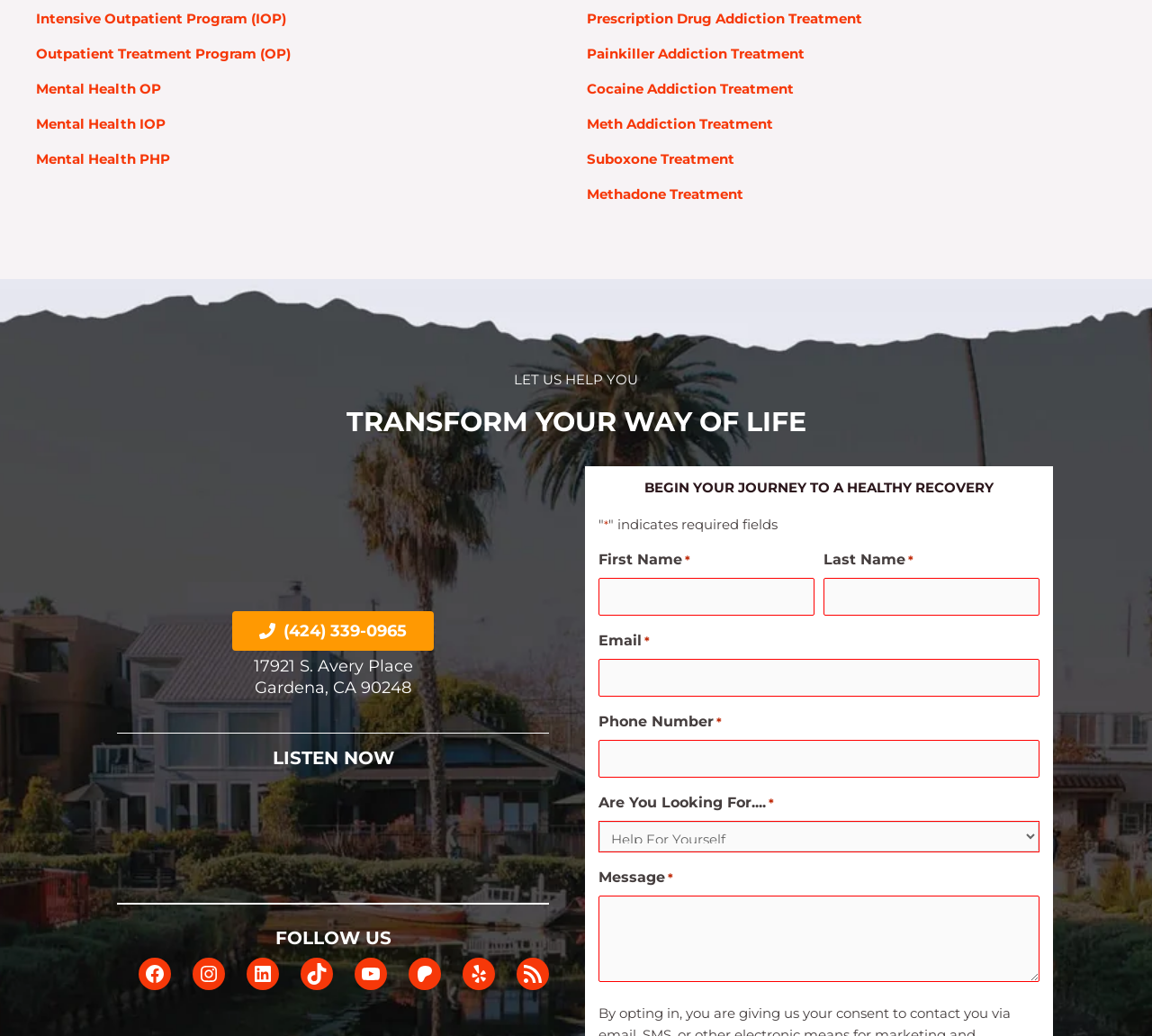Please identify the bounding box coordinates of the clickable element to fulfill the following instruction: "Follow on Facebook". The coordinates should be four float numbers between 0 and 1, i.e., [left, top, right, bottom].

[0.12, 0.924, 0.148, 0.955]